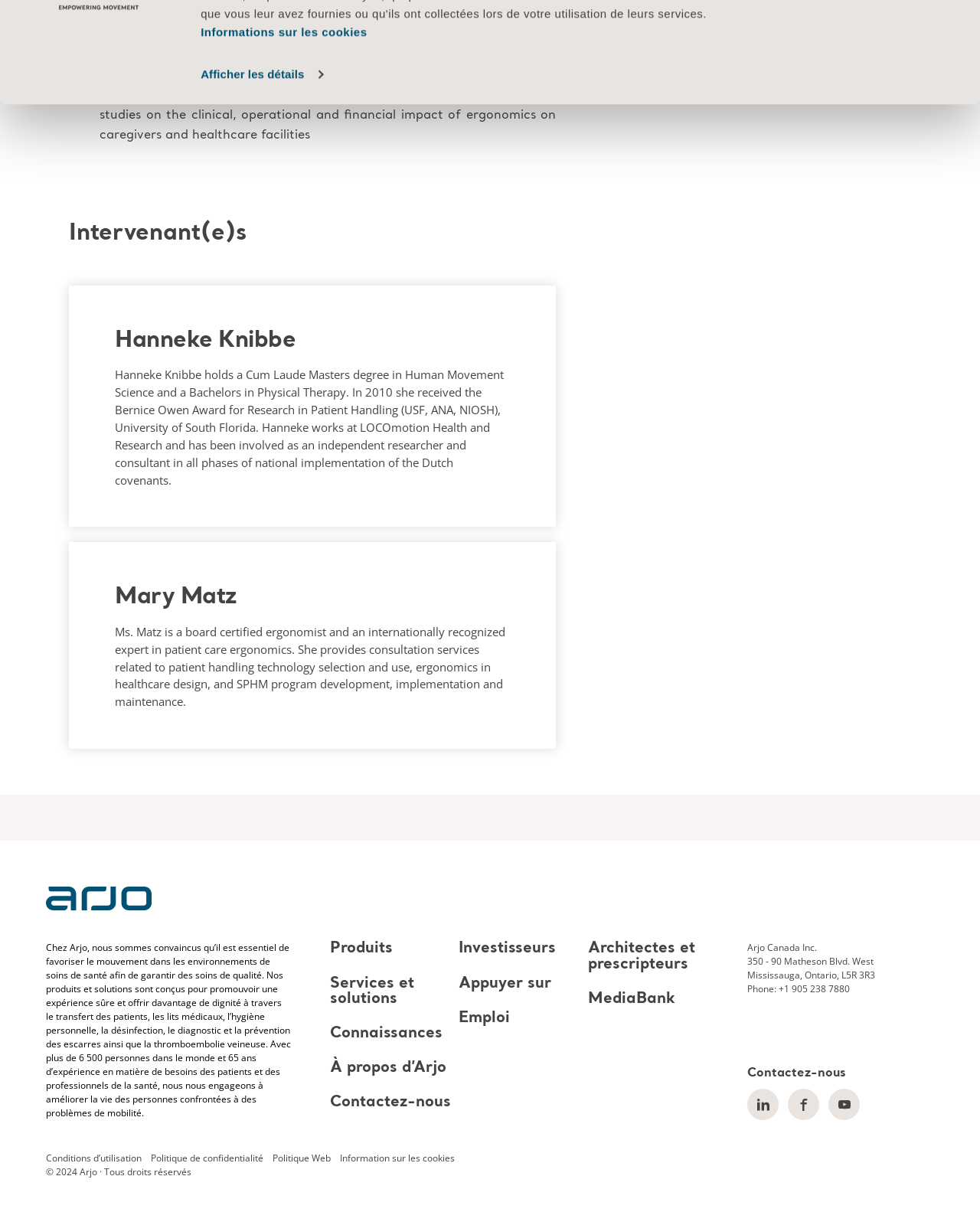Locate the bounding box of the UI element described by: "MediaBank" in the given webpage screenshot.

[0.6, 0.809, 0.689, 0.822]